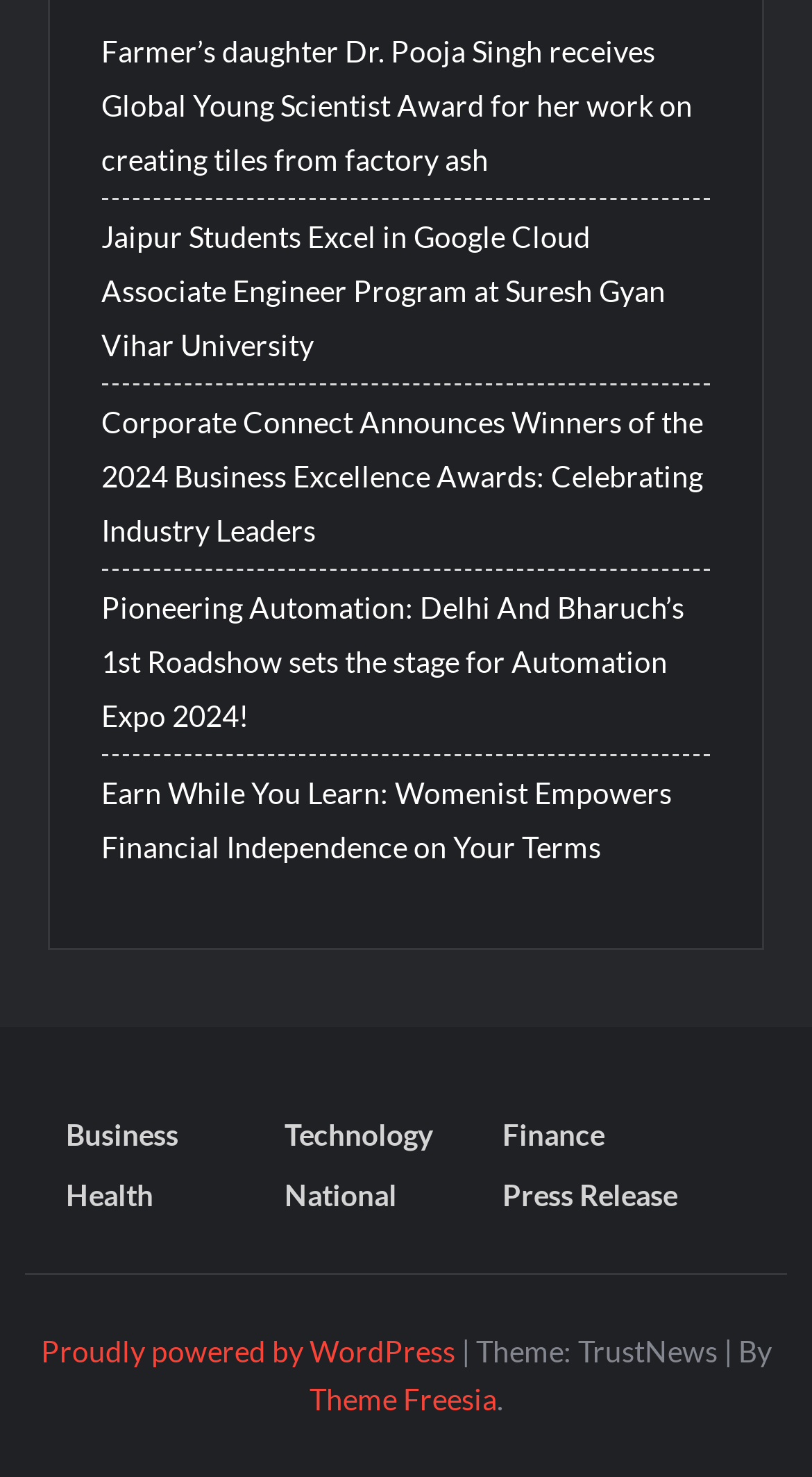How many news articles are displayed on the main page?
Please use the image to provide a one-word or short phrase answer.

5